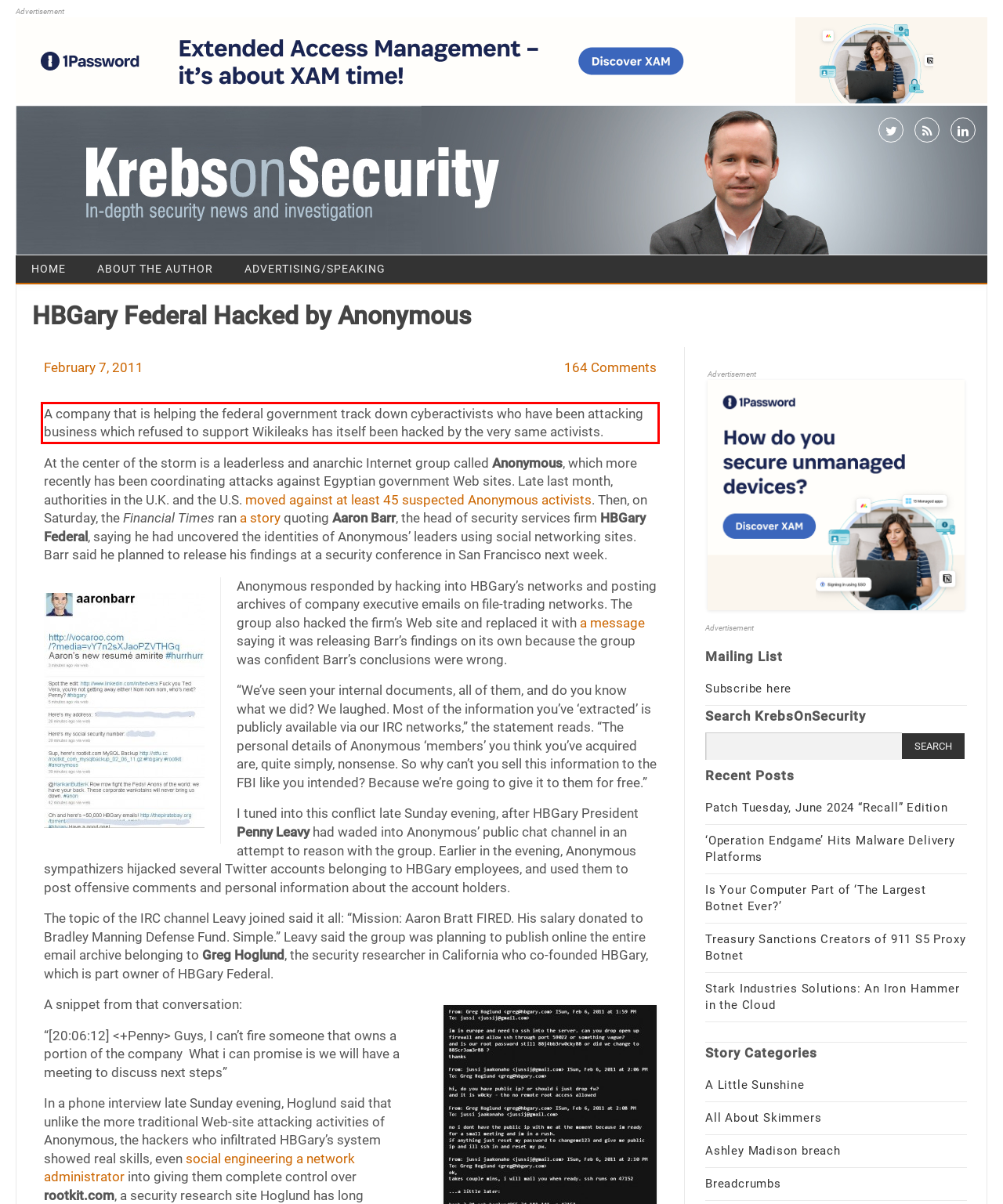Perform OCR on the text inside the red-bordered box in the provided screenshot and output the content.

A company that is helping the federal government track down cyberactivists who have been attacking business which refused to support Wikileaks has itself been hacked by the very same activists.